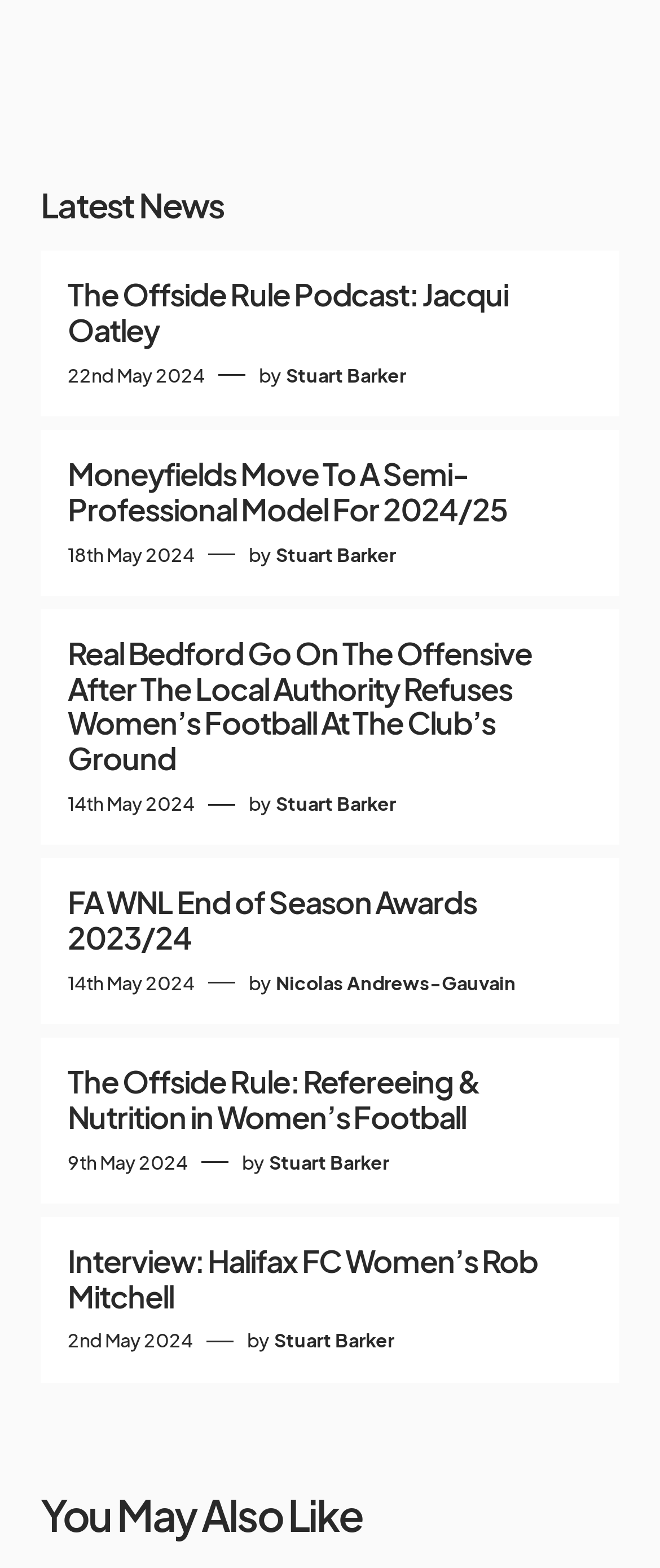Please find the bounding box coordinates of the element's region to be clicked to carry out this instruction: "Click on the article about Jacqui Oatley".

[0.103, 0.177, 0.897, 0.222]